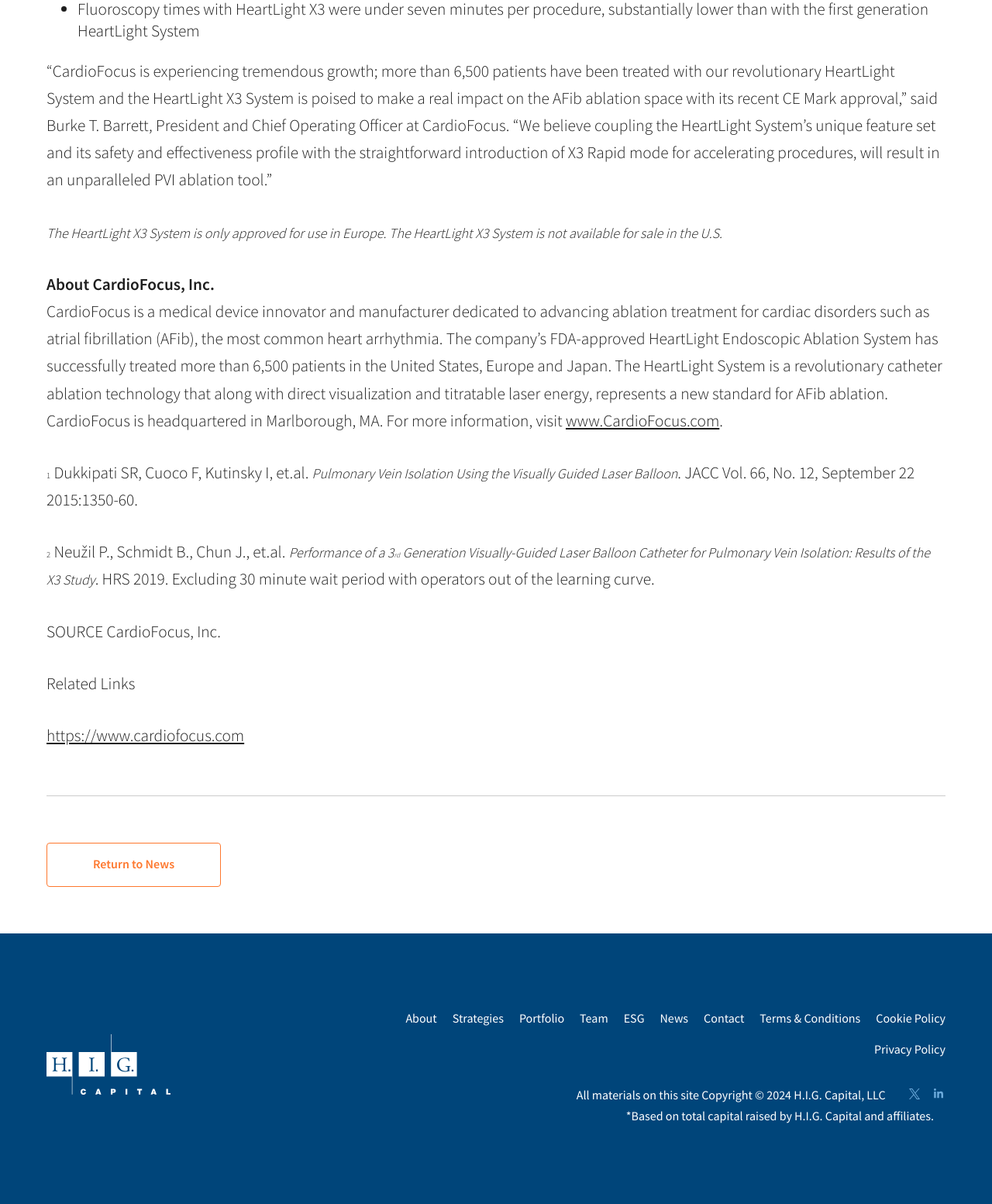Given the element description Cookie Policy, predict the bounding box coordinates for the UI element in the webpage screenshot. The format should be (top-left x, top-left y, bottom-right x, bottom-right y), and the values should be between 0 and 1.

[0.883, 0.839, 0.953, 0.856]